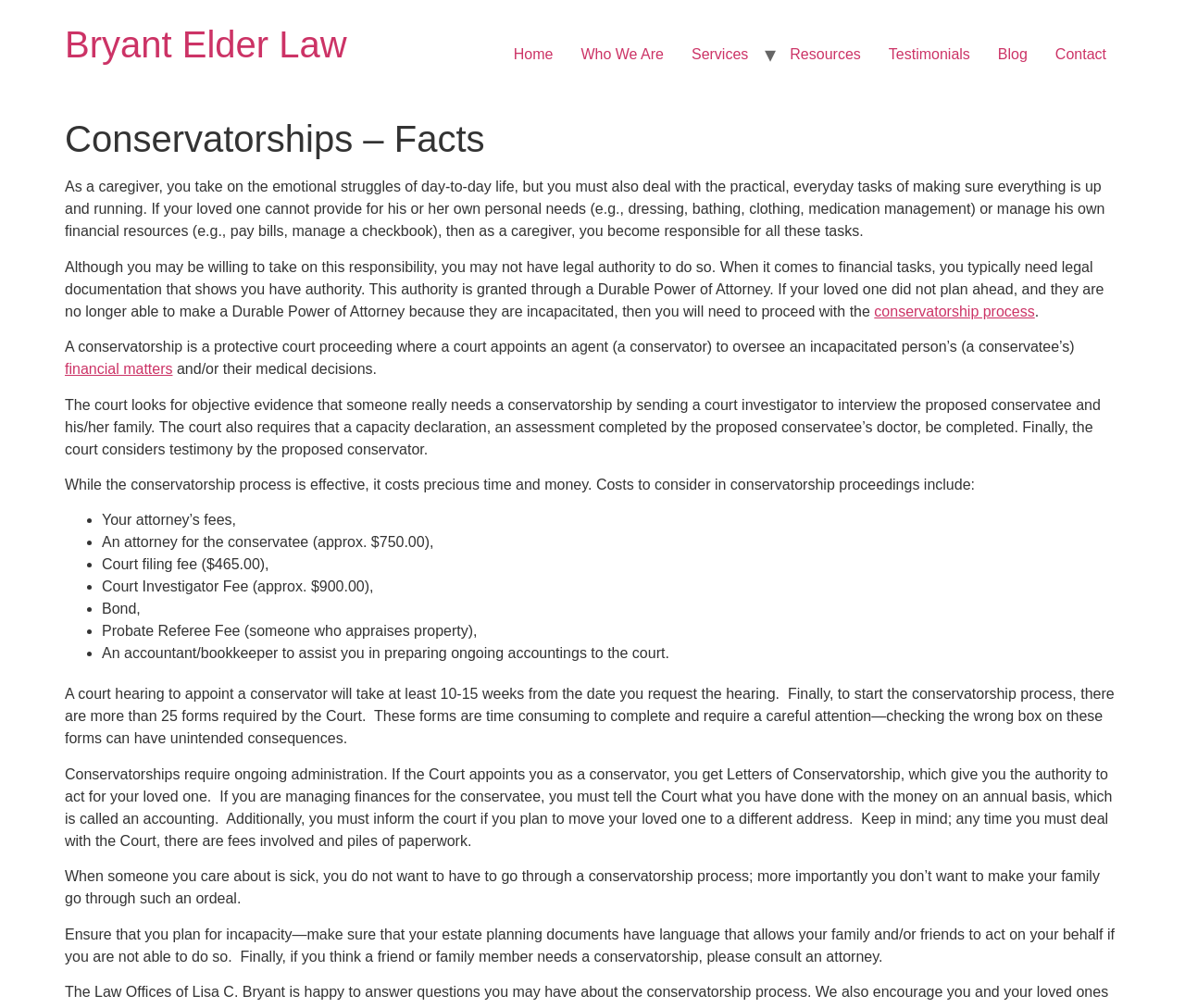Identify the bounding box of the HTML element described as: "Sustainability Champions".

None